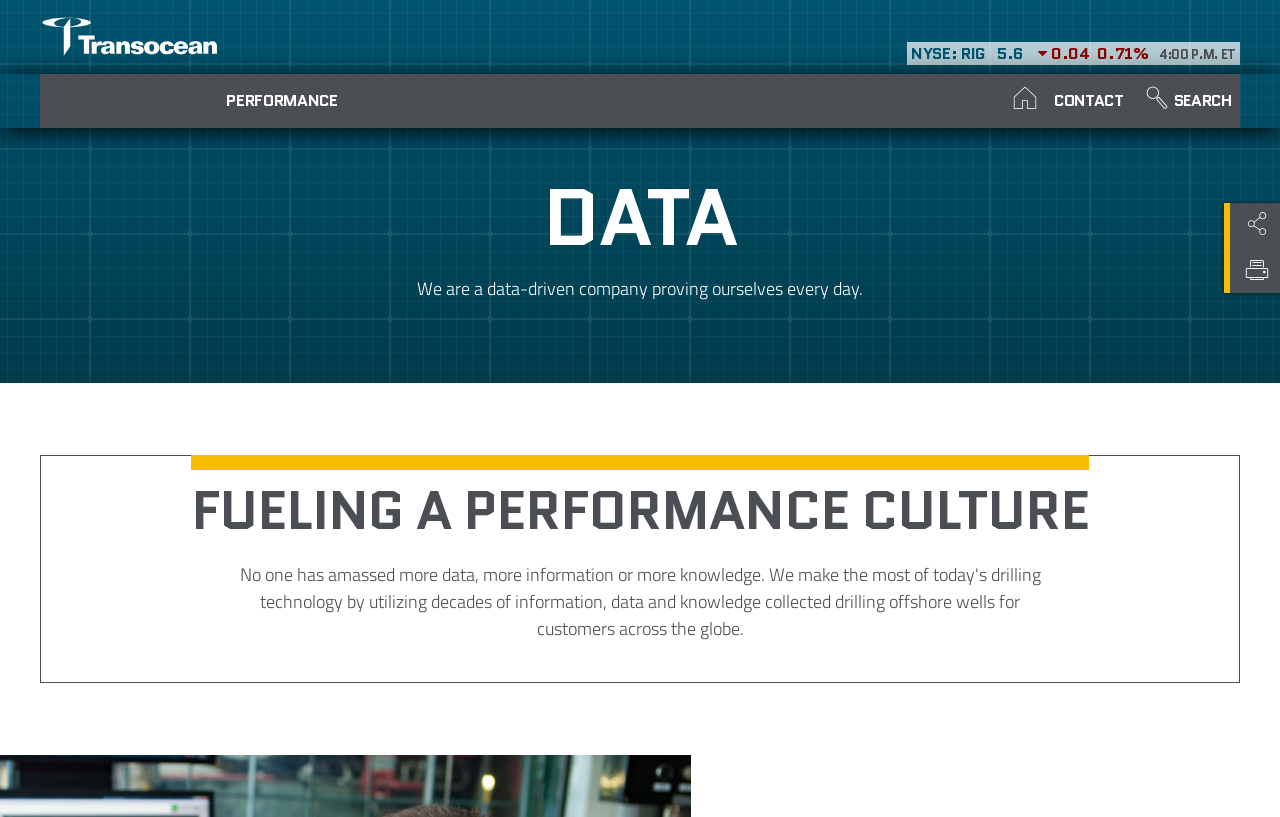Give a detailed explanation of the elements present on the webpage.

The webpage is about Transocean, a data-driven company, with a focus on performance. At the top right corner, there is a section displaying the company's stock information, including the NYSE ticker symbol "RIG", the stock price "5.6", the change "0.04", and the percentage change "0.71%". This section also shows the current time "4:00 P.M. ET".

On the top left corner, there is a logo, which is an image linked to the company's homepage. Below the logo, there is a navigation menu with seven links: "ABOUT", "PERFORMANCE", "CAREERS", "OUR FLEET", "NEWS", "INVESTORS", and "CONTACT". The menu also includes a search icon and a link to search.

The main content of the webpage is divided into two sections. The first section has a heading "DATA" and a paragraph of text that describes the company's data-driven approach. The second section has a heading "FUELING A PERFORMANCE CULTURE" and is likely to contain more information about the company's performance culture, although the exact content is not specified.